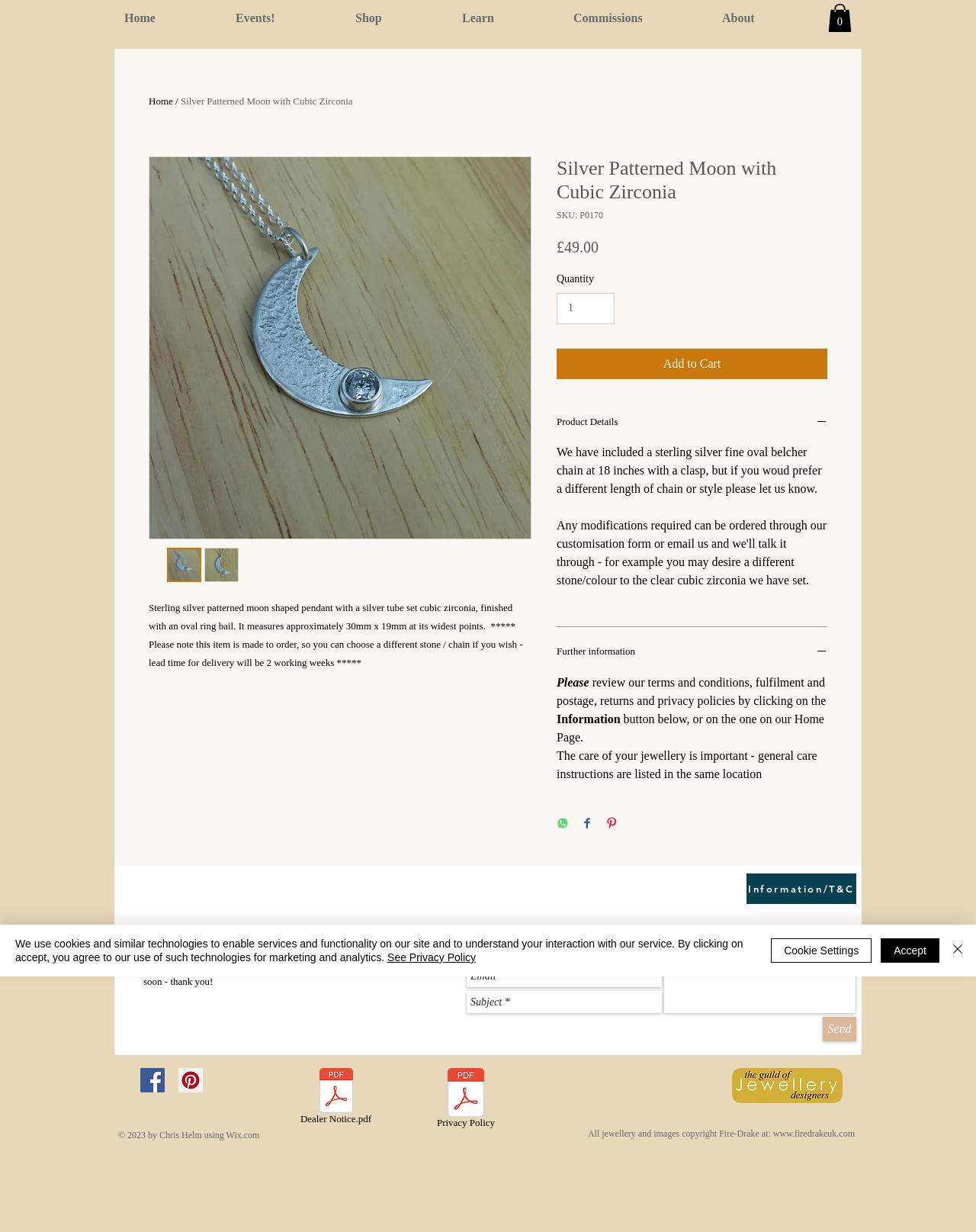What is the material of the pendant?
By examining the image, provide a one-word or phrase answer.

Sterling silver